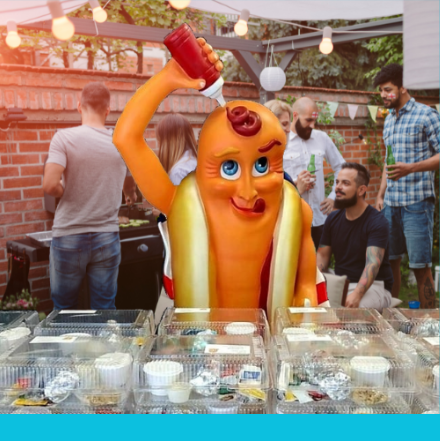What is arranged in the foreground?
Ensure your answer is thorough and detailed.

In the foreground, various food containers are neatly arranged, filled with different items, hinting at the delicious offerings available for the guests at the backyard barbecue party.